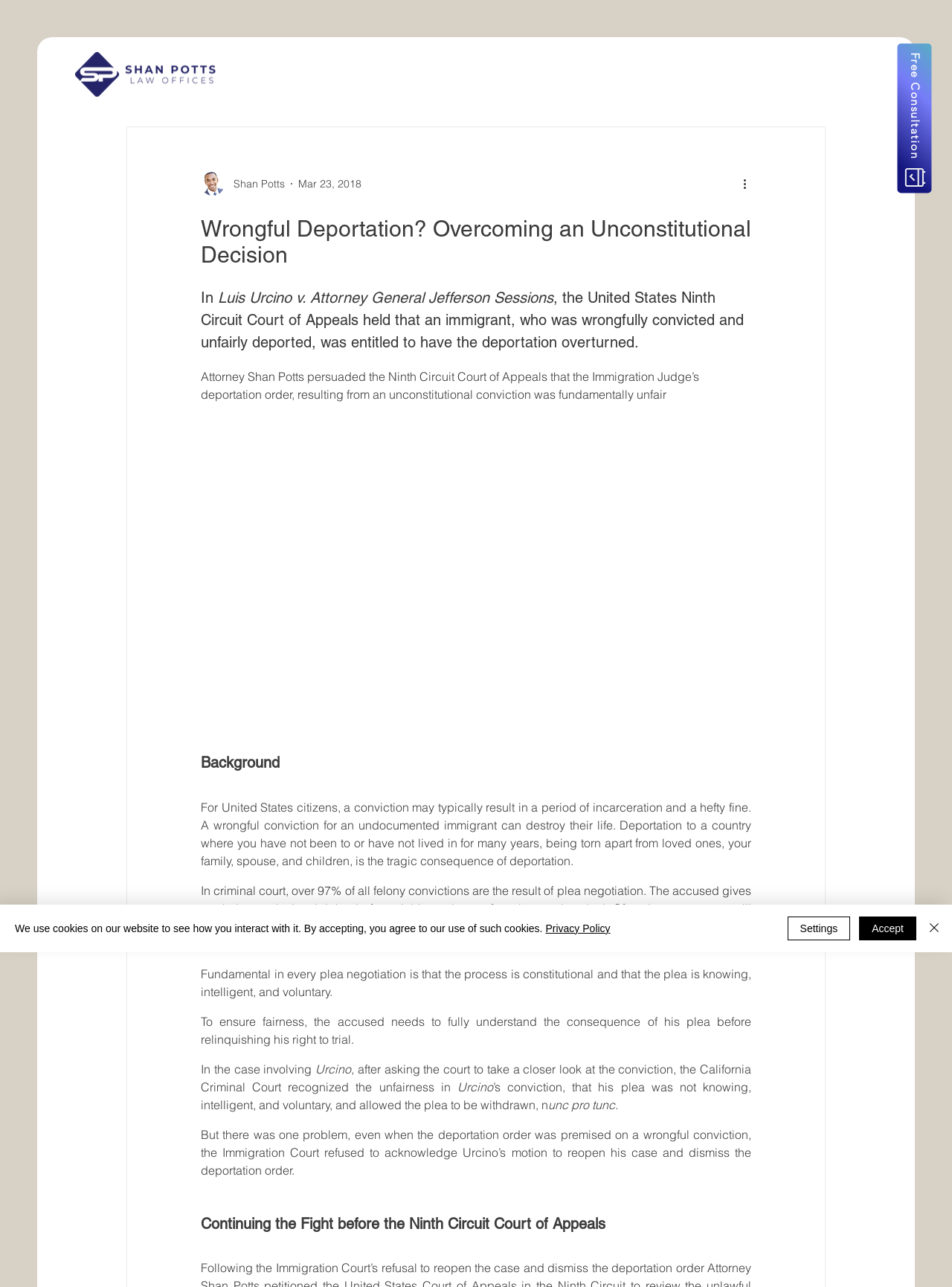Locate the bounding box of the UI element with the following description: "Free Consultation".

[0.943, 0.034, 0.979, 0.15]